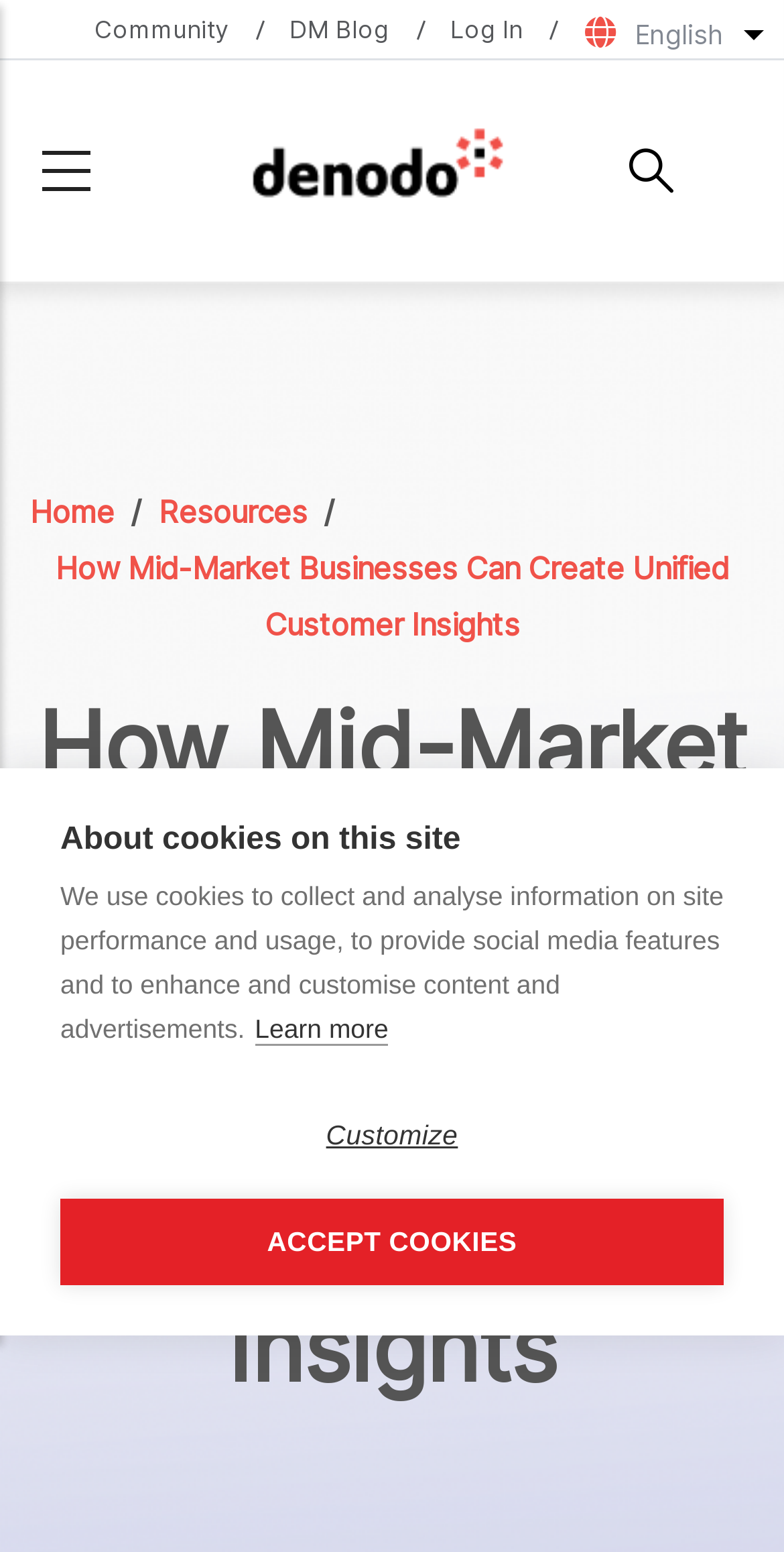Determine the bounding box coordinates in the format (top-left x, top-left y, bottom-right x, bottom-right y). Ensure all values are floating point numbers between 0 and 1. Identify the bounding box of the UI element described by: Resources

[0.203, 0.317, 0.392, 0.342]